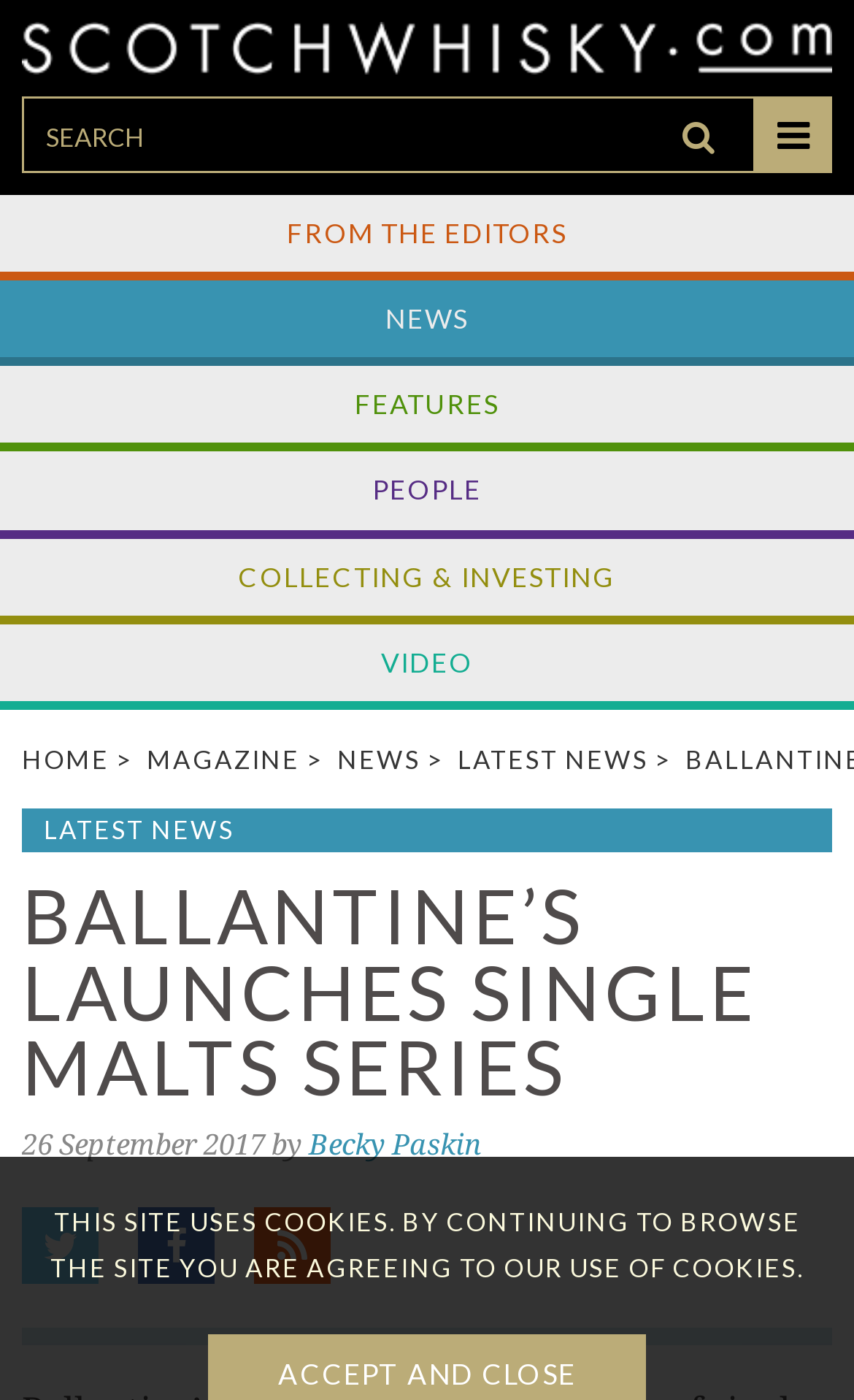How many social media links are there?
Refer to the image and give a detailed answer to the question.

There are three social media links located at the bottom of the webpage, represented by the icons '', '', and ''.